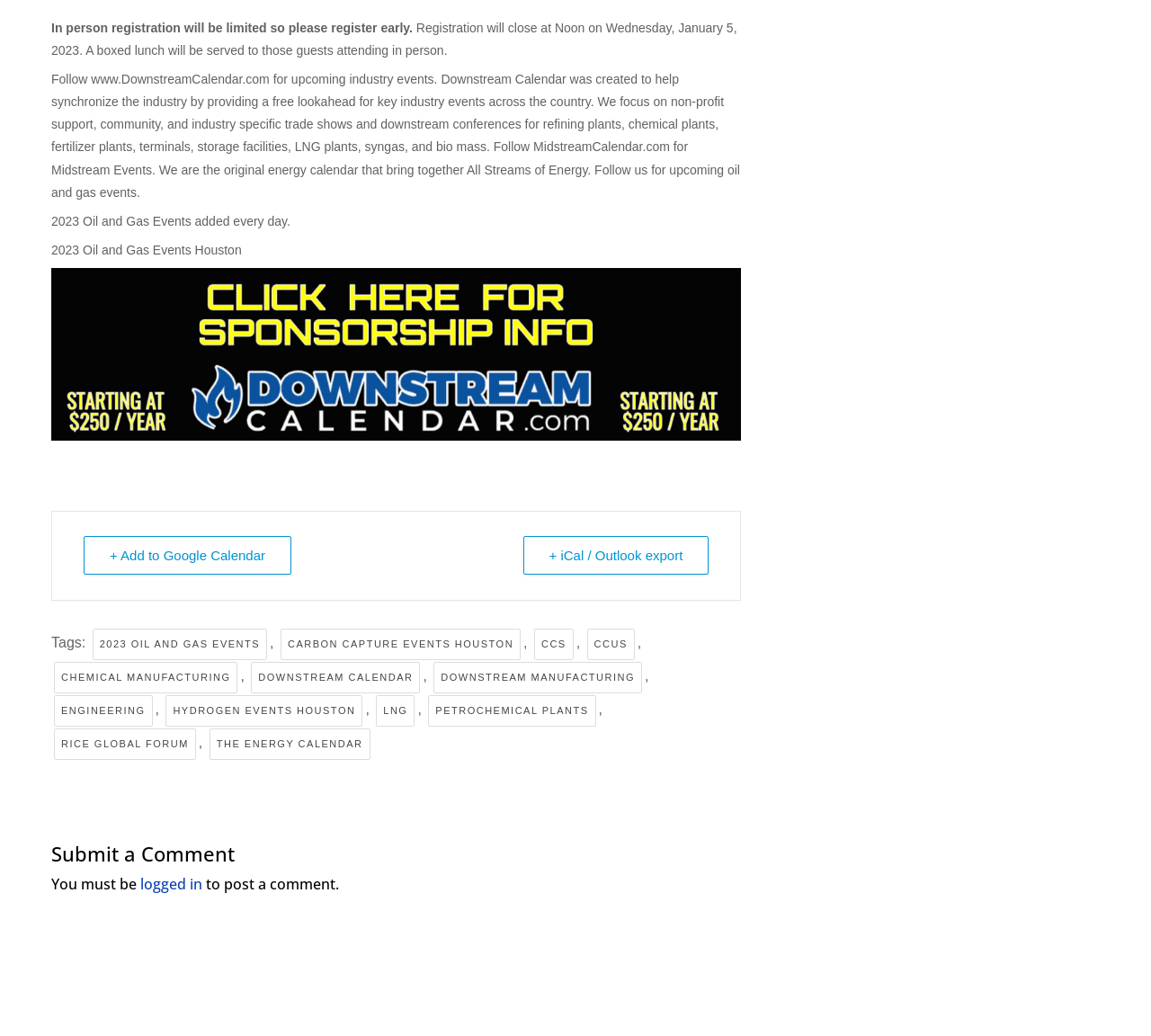Find and indicate the bounding box coordinates of the region you should select to follow the given instruction: "Follow The Energy Calendar link".

[0.045, 0.414, 0.644, 0.428]